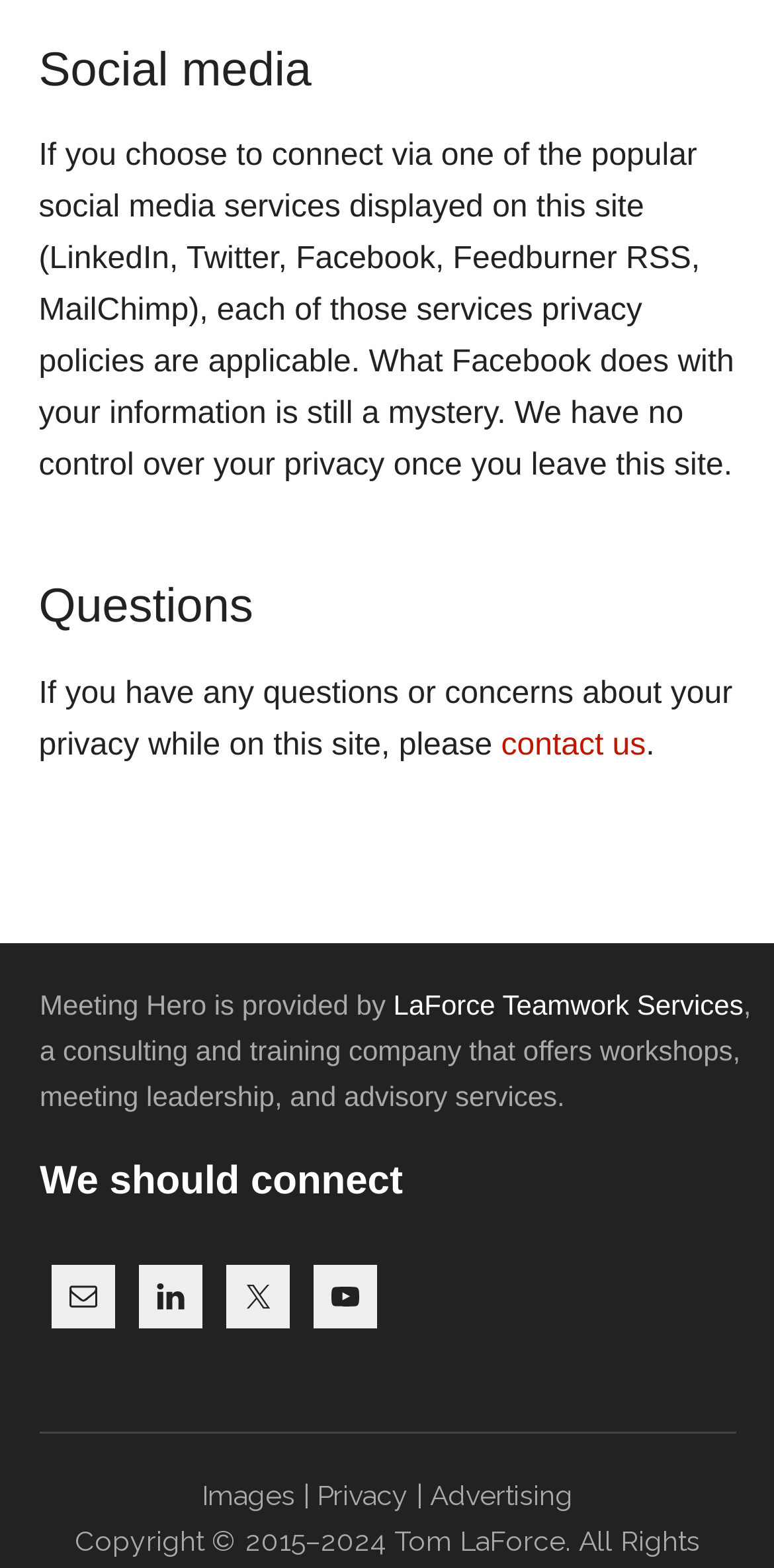Please specify the bounding box coordinates of the region to click in order to perform the following instruction: "contact us".

[0.647, 0.465, 0.834, 0.486]